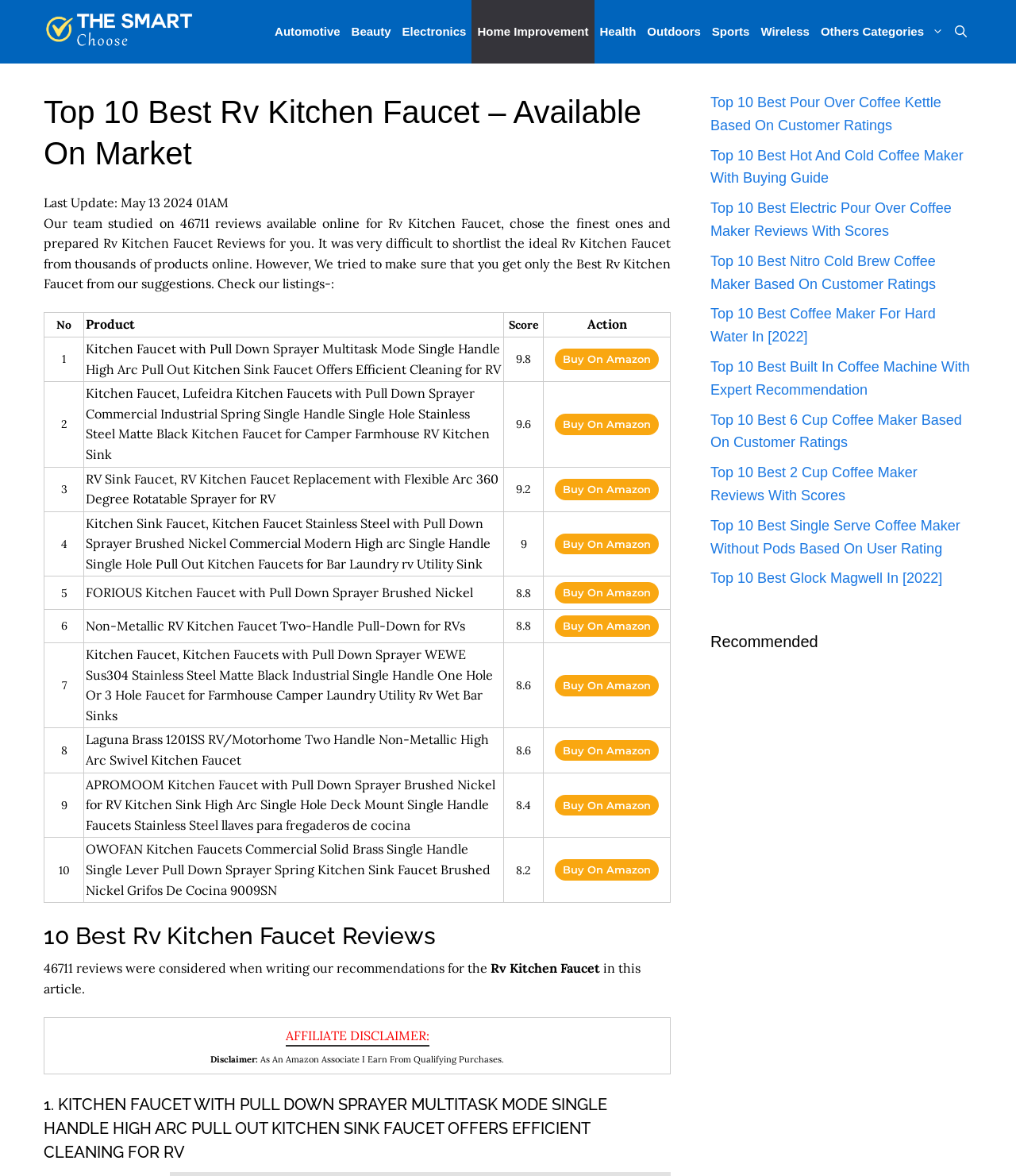What is the last update date of the Rv Kitchen Faucet reviews?
Based on the image, please offer an in-depth response to the question.

I found the last update date by looking at the text 'Last Update:' and its corresponding value 'May 13 2024 01AM' which is located below the main heading 'Top 10 Best Rv Kitchen Faucet – Available On Market'.